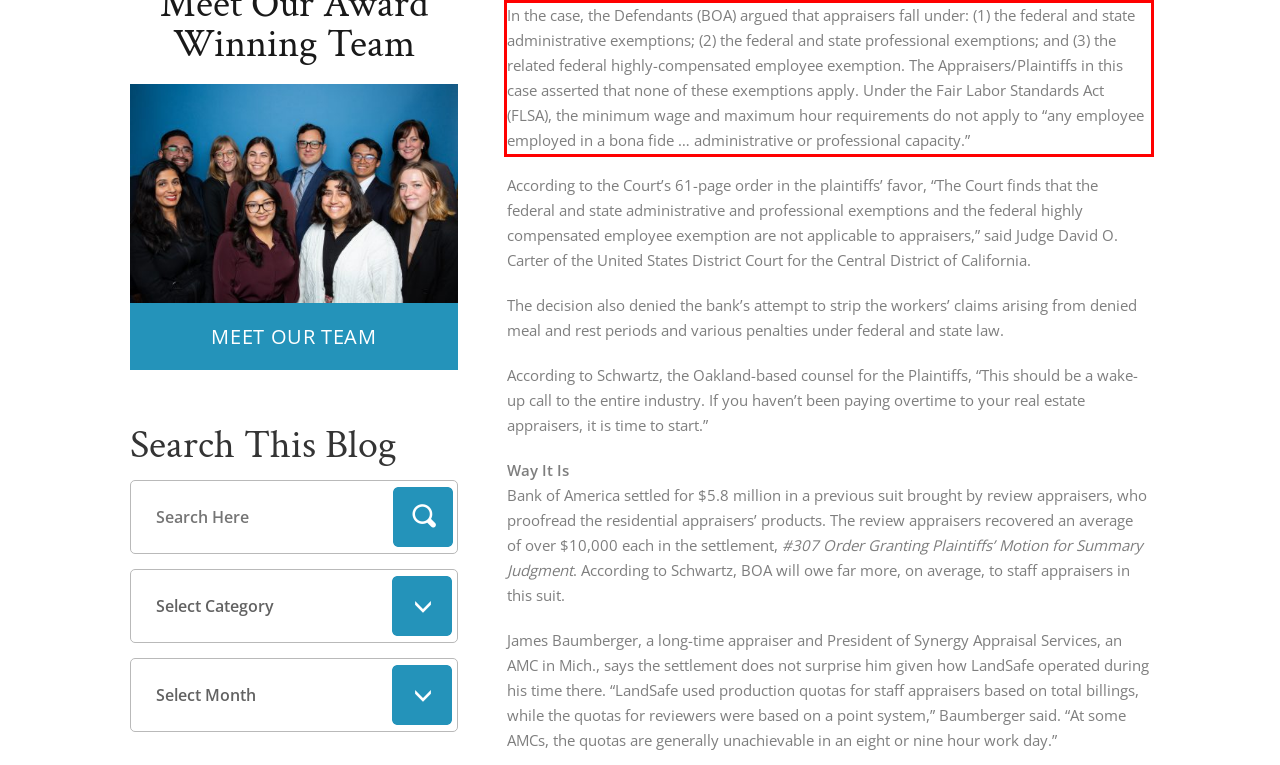Within the screenshot of the webpage, there is a red rectangle. Please recognize and generate the text content inside this red bounding box.

In the case, the Defendants (BOA) argued that appraisers fall under: (1) the federal and state administrative exemptions; (2) the federal and state professional exemptions; and (3) the related federal highly-compensated employee exemption. The Appraisers/Plaintiffs in this case asserted that none of these exemptions apply. Under the Fair Labor Standards Act (FLSA), the minimum wage and maximum hour requirements do not apply to “any employee employed in a bona fide … administrative or professional capacity.”